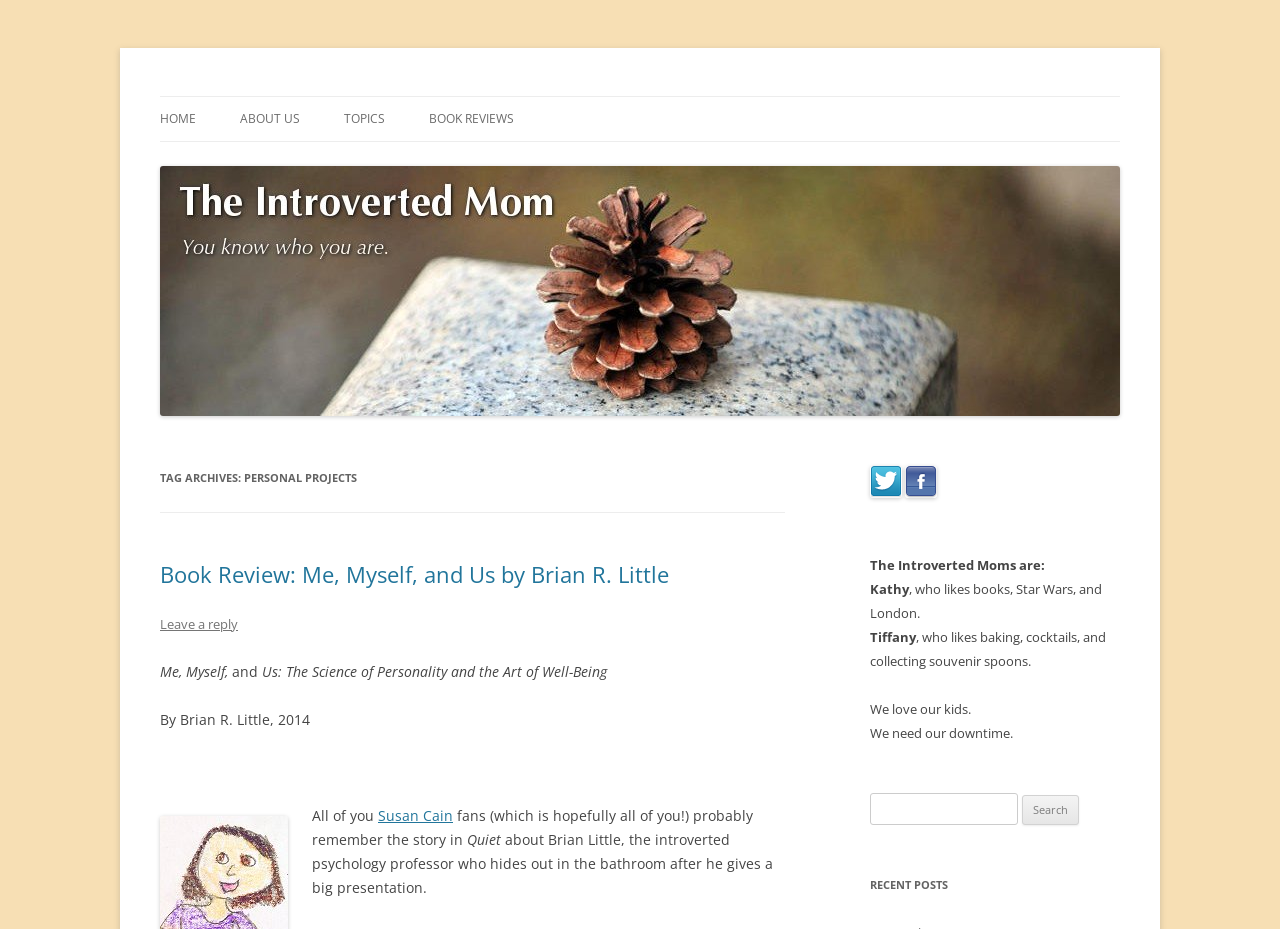Provide a brief response to the question below using one word or phrase:
What are the topics listed on the webpage?

HOME, ABOUT US, TOPICS, etc.